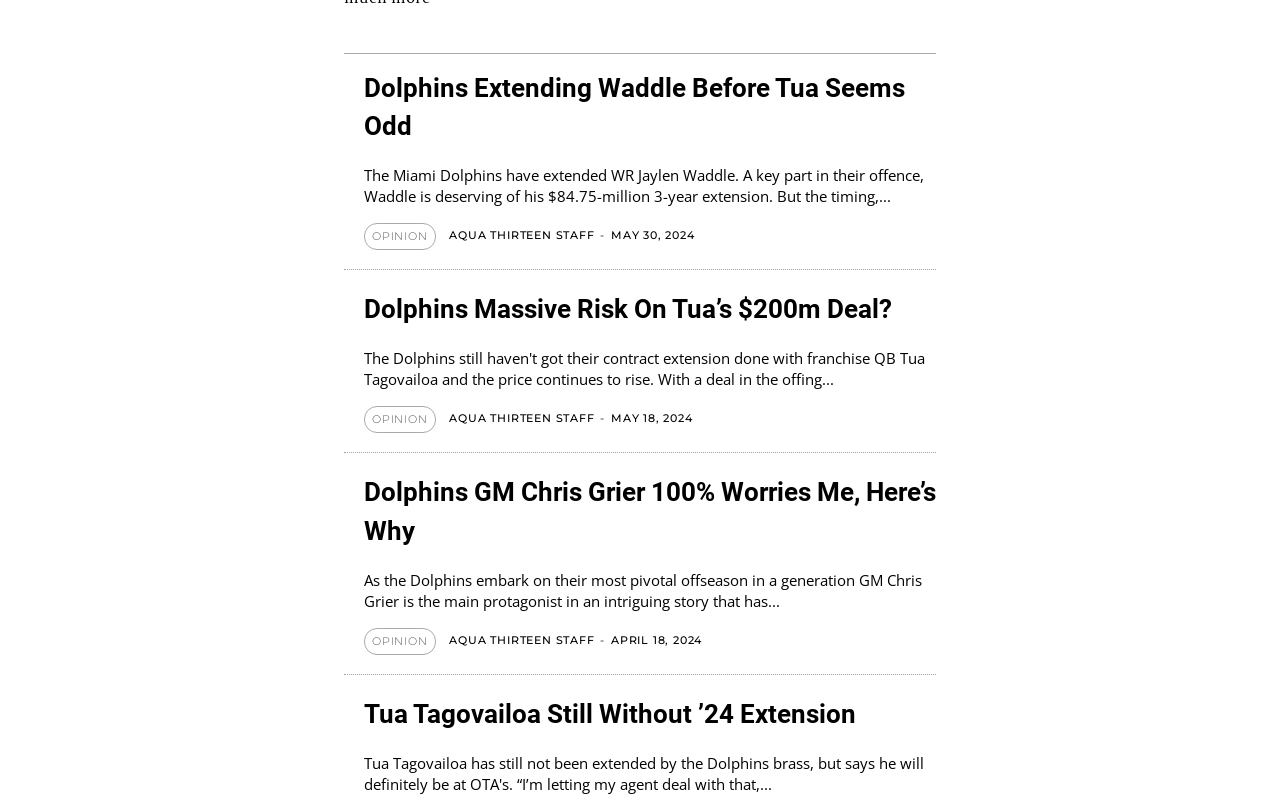When was the second article published?
Can you give a detailed and elaborate answer to the question?

The second article on the webpage has a time element with the text 'MAY 18, 2024', indicating that the article was published on this date.